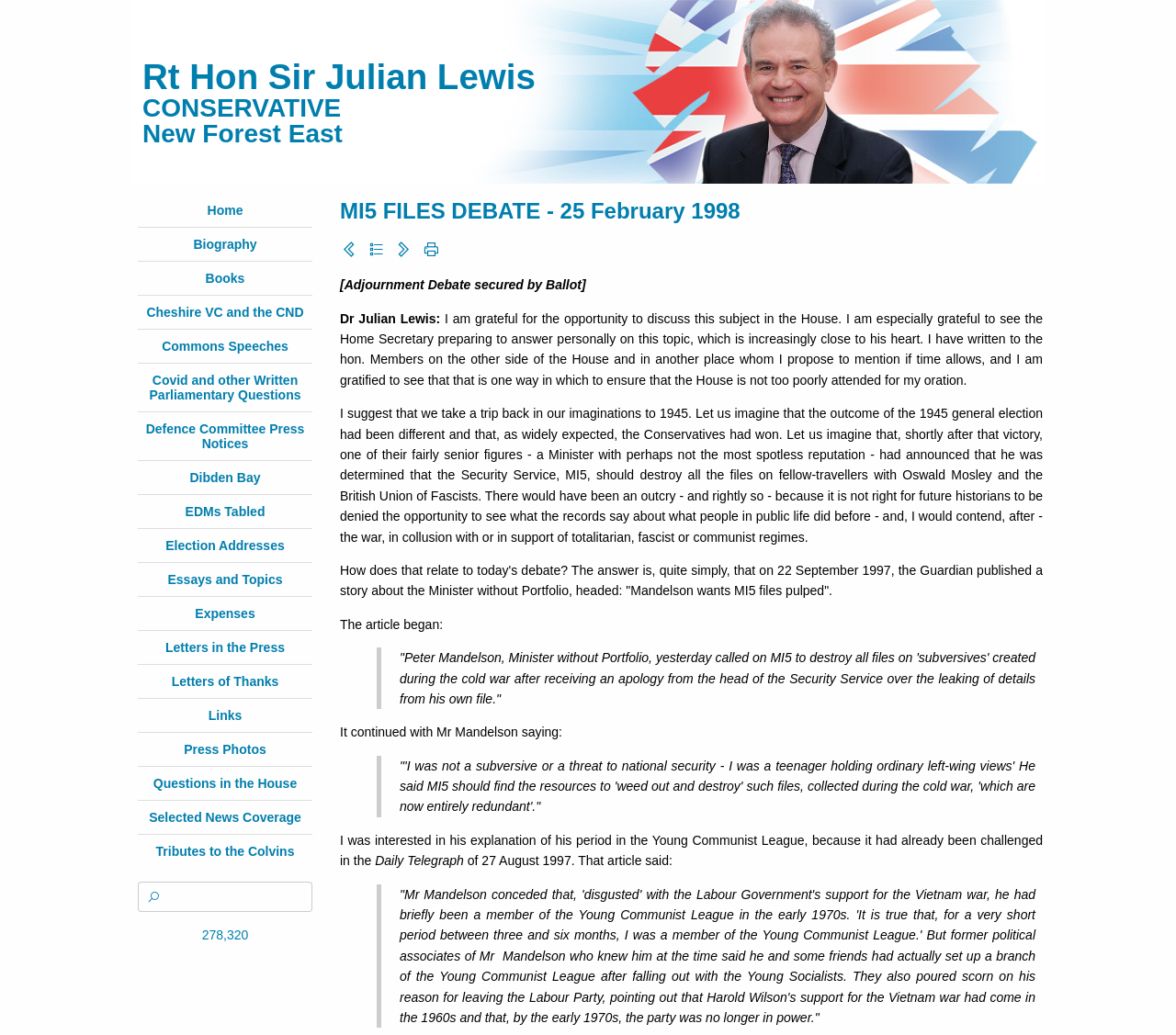Provide an in-depth caption for the elements present on the webpage.

This webpage is about Rt Hon Sir Julian Lewis, a Conservative politician, and his debate on MI5 files on February 25, 1998. At the top of the page, there is a heading with his name, followed by a link to his name. Below this, there is another heading with his constituency, "CONSERVATIVE New Forest East". 

On the left side of the page, there is a list of links to various topics related to Sir Julian Lewis, including his biography, books, speeches, and parliamentary questions. These links are arranged vertically, with "Home" at the top and "Tributes to the Colvins" at the bottom.

On the right side of the page, there is a large block of text, which appears to be a transcript of Sir Julian Lewis's debate on MI5 files. The text is divided into several paragraphs, with headings and links scattered throughout. The debate discusses the destruction of MI5 files on "subversives" created during the cold war, and references an article in The Guardian about Peter Mandelson, Minister without Portfolio, calling for the destruction of these files. The text also includes quotes from Mr. Mandelson and others, which are formatted as blockquotes.

At the bottom of the page, there is a textbox and a static text element with the number "278,320".